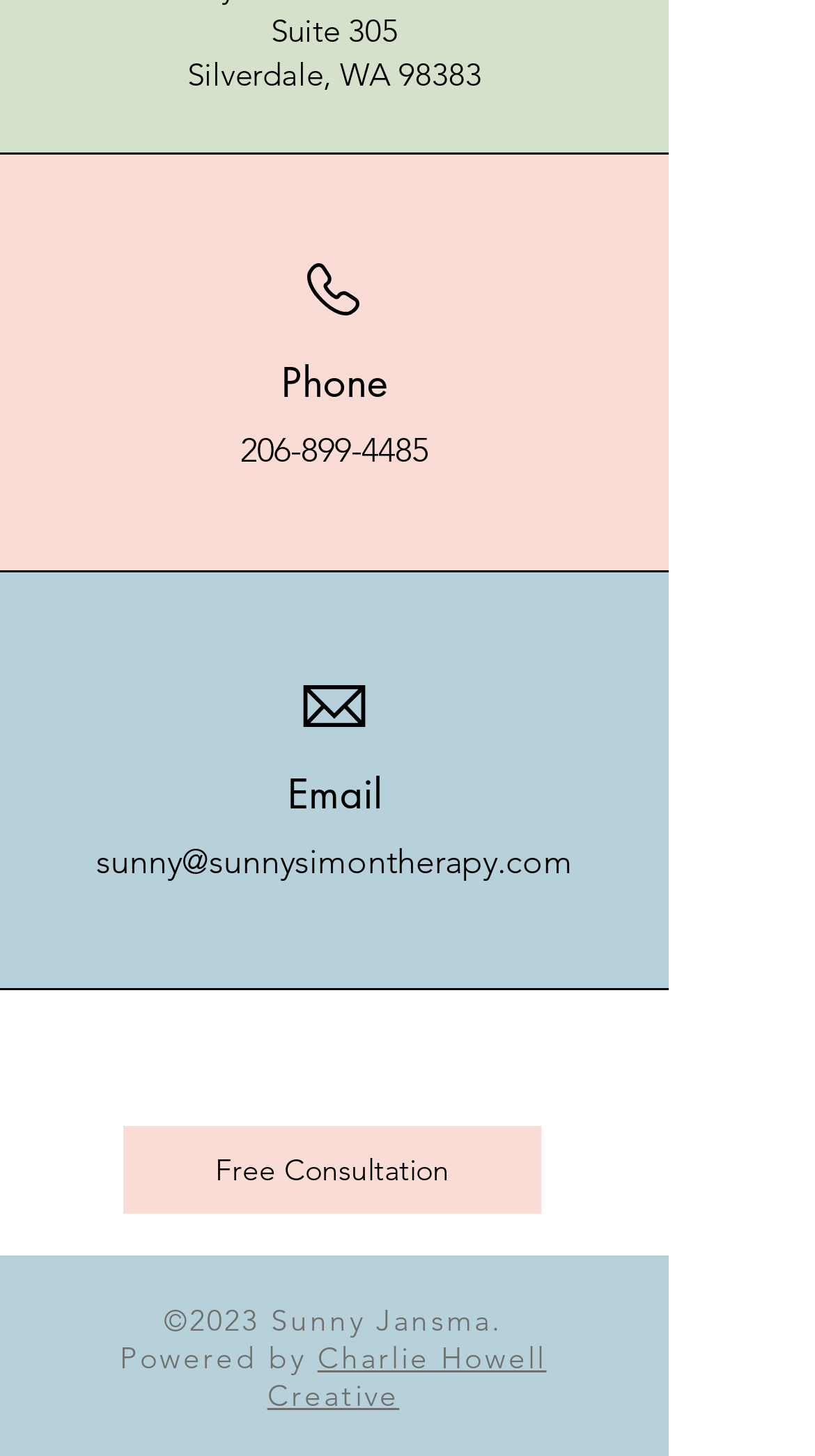Reply to the question below using a single word or brief phrase:
What is the phone number of Sunny Simon Therapy?

206-899-4485